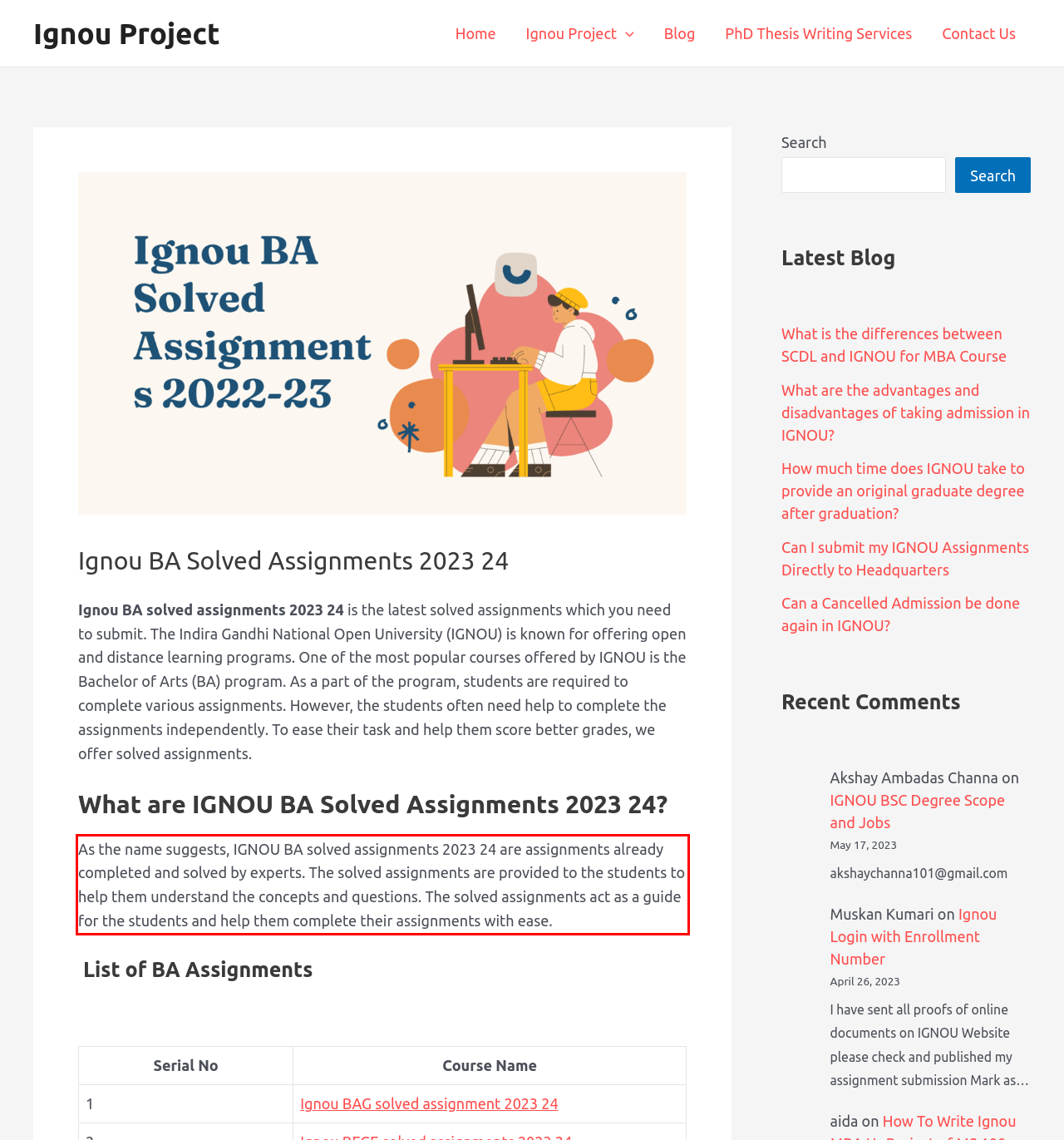Given a screenshot of a webpage with a red bounding box, please identify and retrieve the text inside the red rectangle.

As the name suggests, IGNOU BA solved assignments 2023 24 are assignments already completed and solved by experts. The solved assignments are provided to the students to help them understand the concepts and questions. The solved assignments act as a guide for the students and help them complete their assignments with ease.